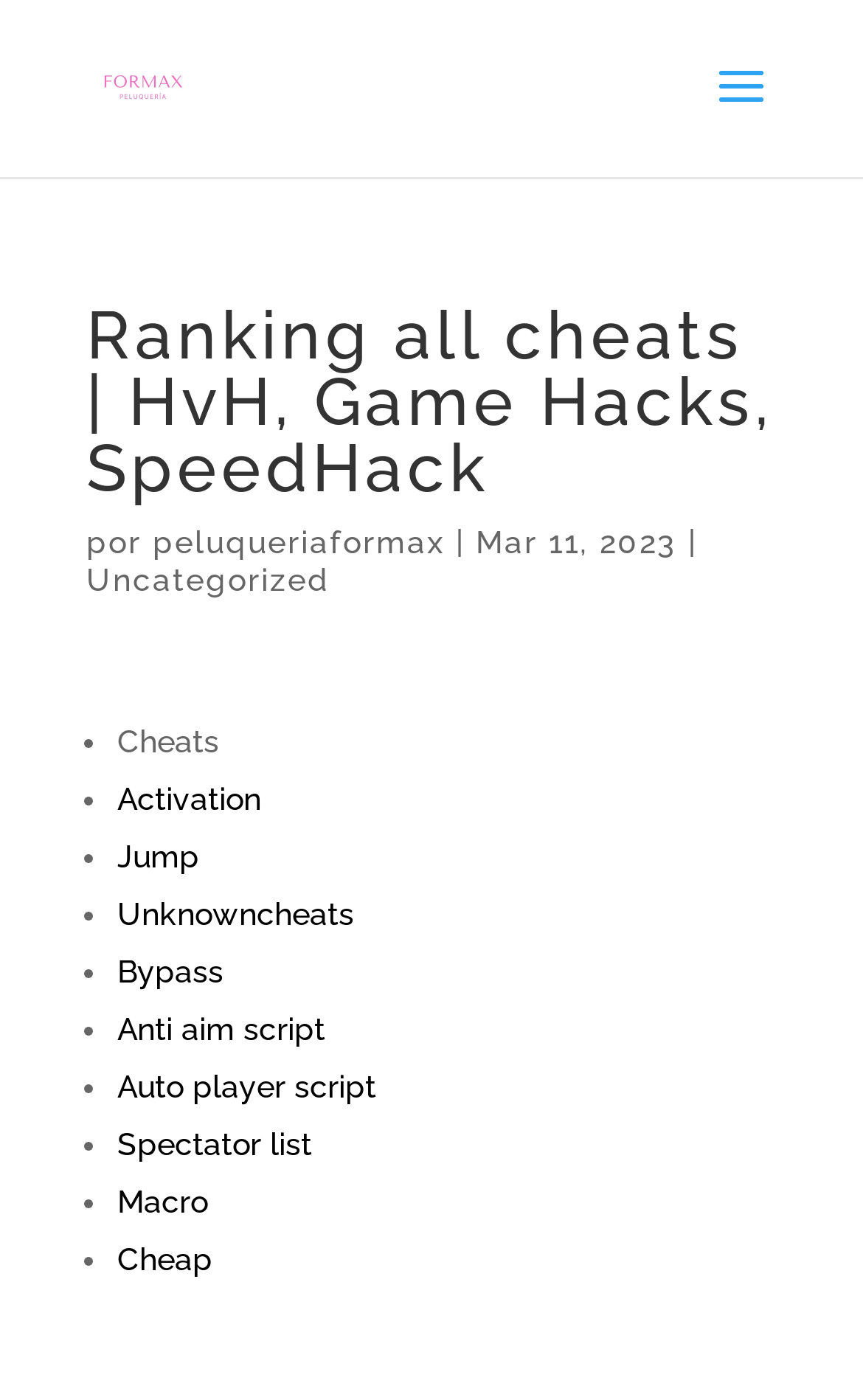Locate the bounding box coordinates of the clickable part needed for the task: "View Cheats page".

[0.136, 0.516, 0.254, 0.542]